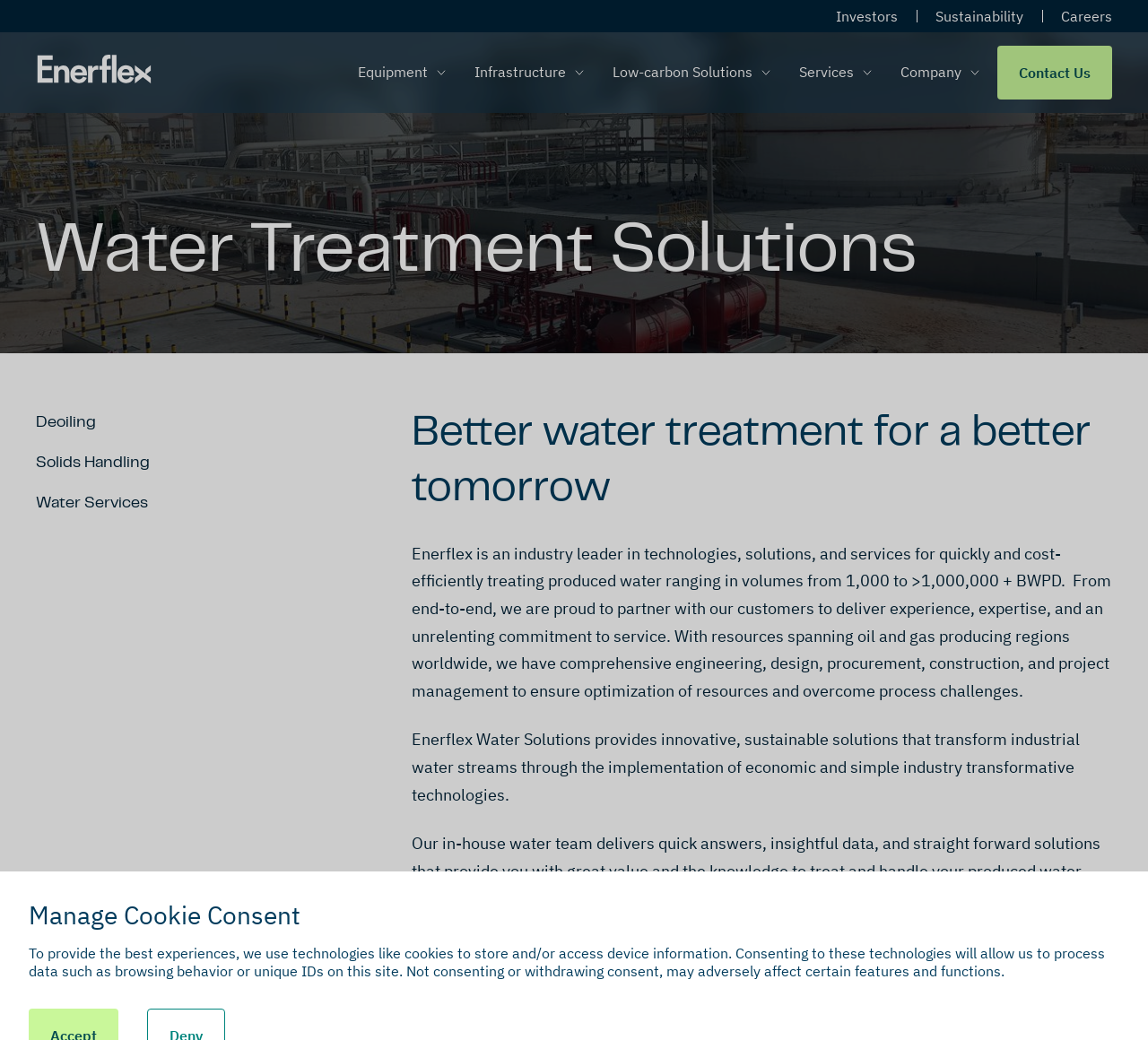What is the range of produced water volumes that Enerflex can treat?
Provide an in-depth and detailed explanation in response to the question.

The range of produced water volumes that Enerflex can treat is mentioned in the description 'Enerflex is an industry leader in technologies, solutions, and services for quickly and cost-efficiently treating produced water ranging in volumes from 1,000 to >1,000,000 + BWPD'.